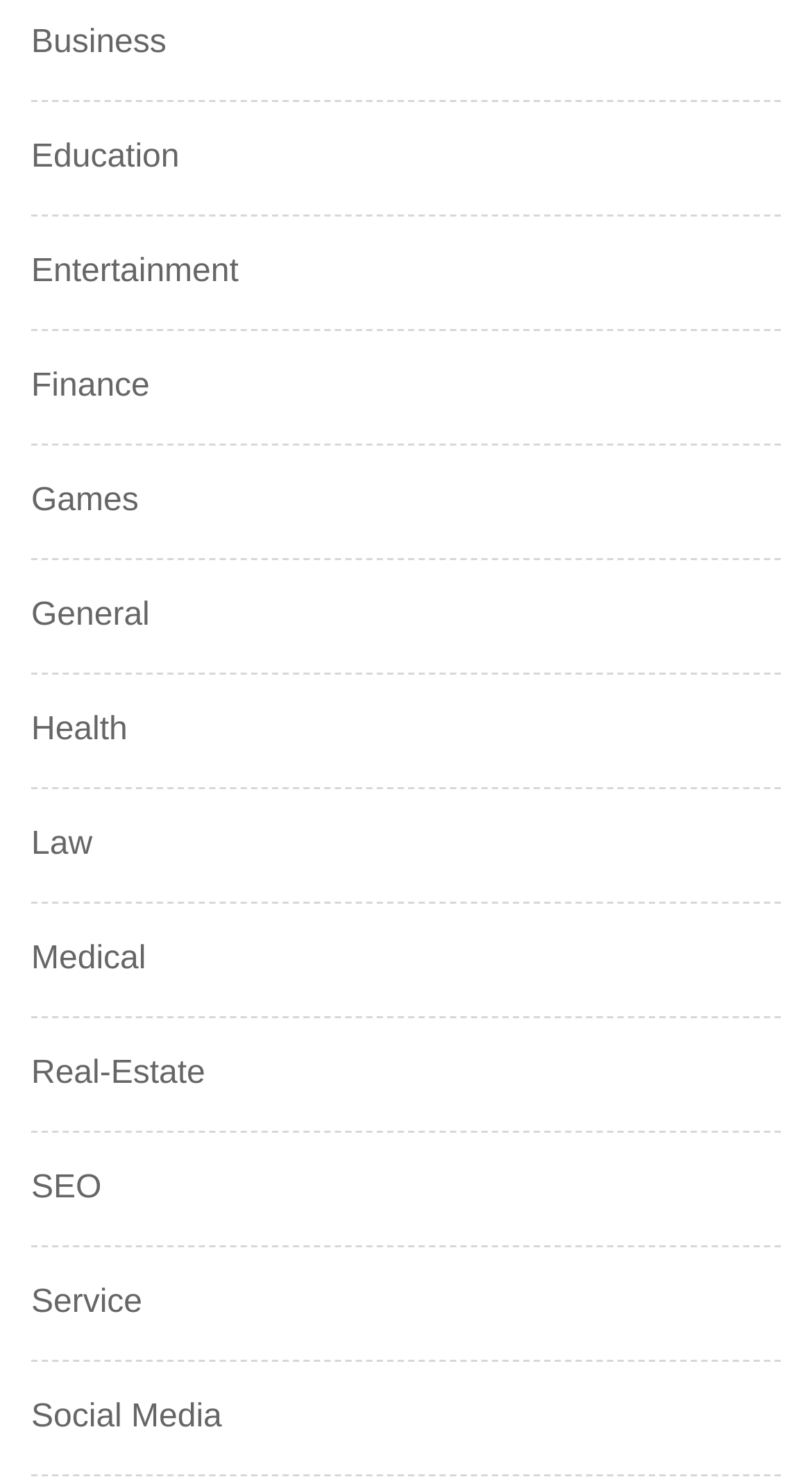How many categories are listed on the webpage?
Based on the image, answer the question in a detailed manner.

I counted the number of links on the webpage and found that there are 13 categories listed, ranging from Business to Social Media.